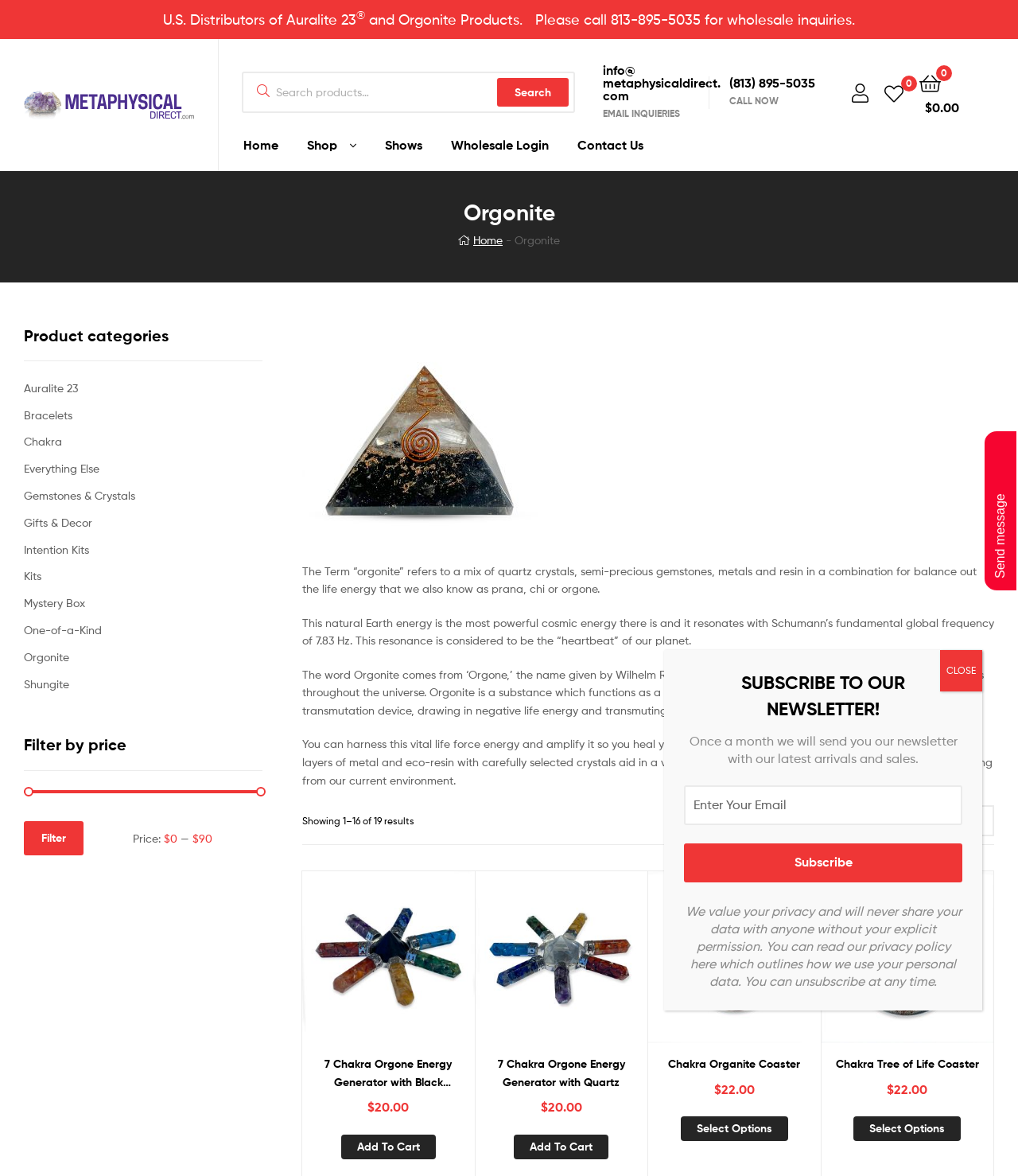Determine the bounding box coordinates of the section to be clicked to follow the instruction: "Search for products". The coordinates should be given as four float numbers between 0 and 1, formatted as [left, top, right, bottom].

[0.238, 0.061, 0.564, 0.096]